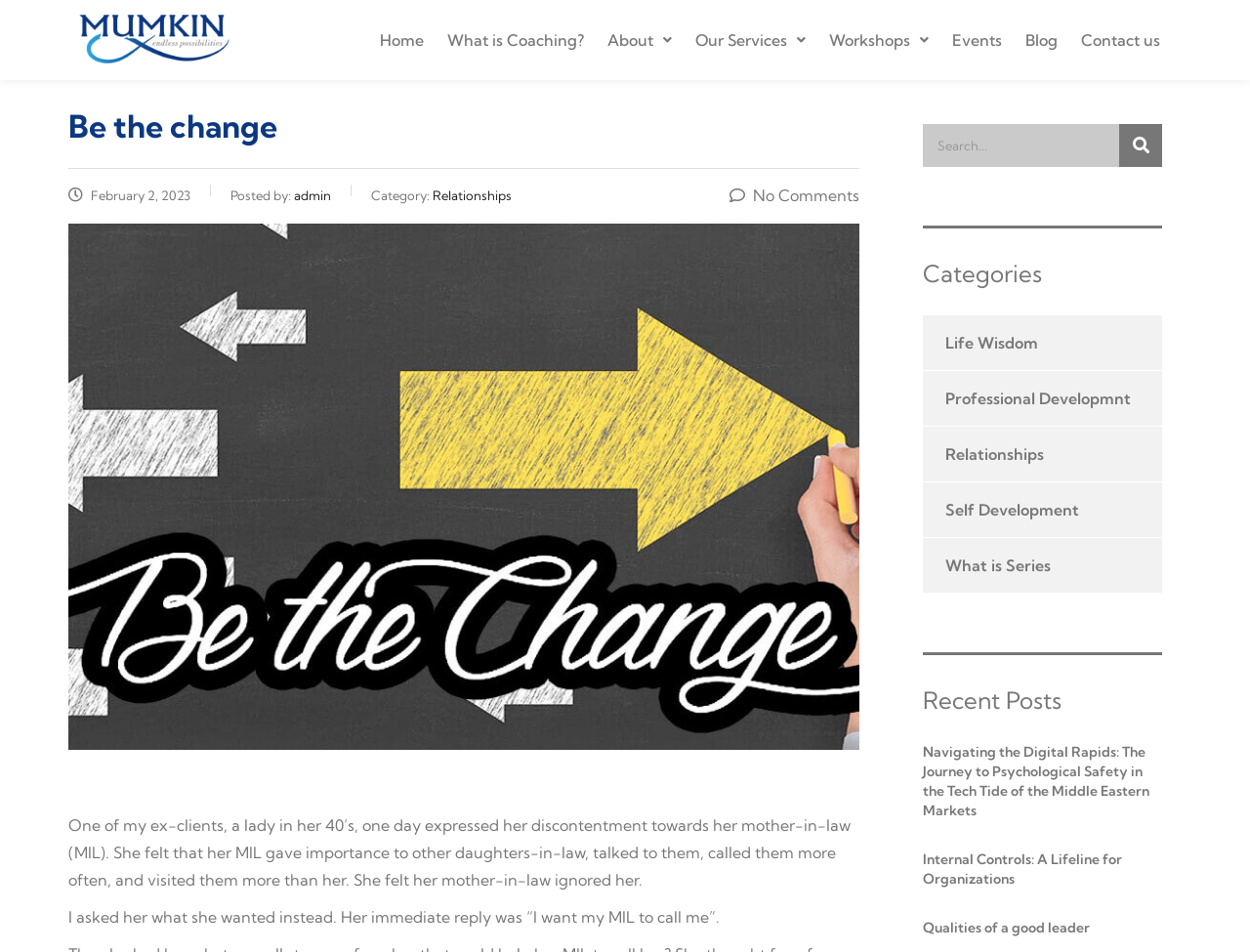Please find the bounding box coordinates for the clickable element needed to perform this instruction: "View the 'What is Coaching?' page".

[0.348, 0.015, 0.477, 0.069]